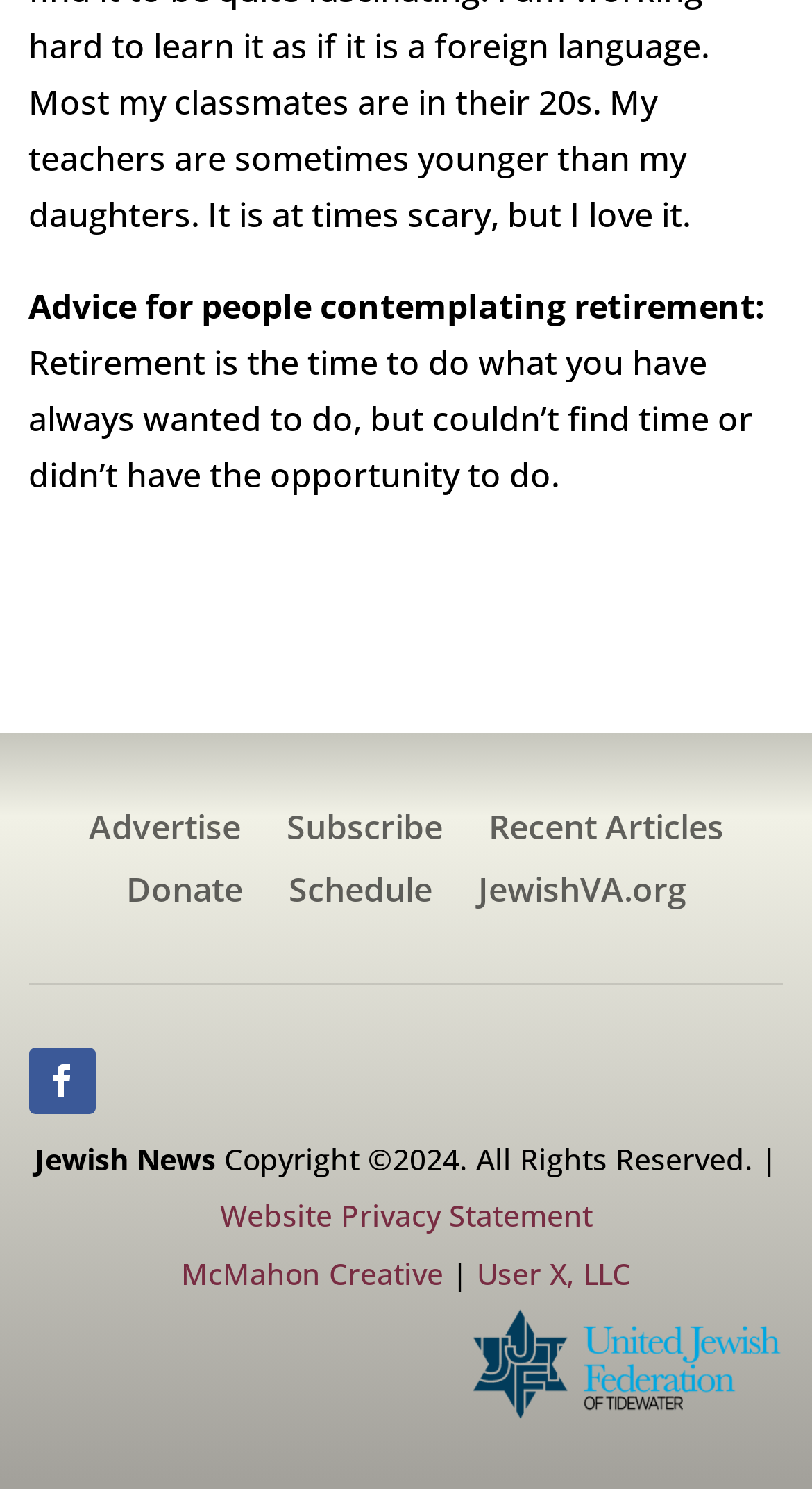Show the bounding box coordinates of the element that should be clicked to complete the task: "Visit Recent Articles".

[0.601, 0.546, 0.891, 0.577]